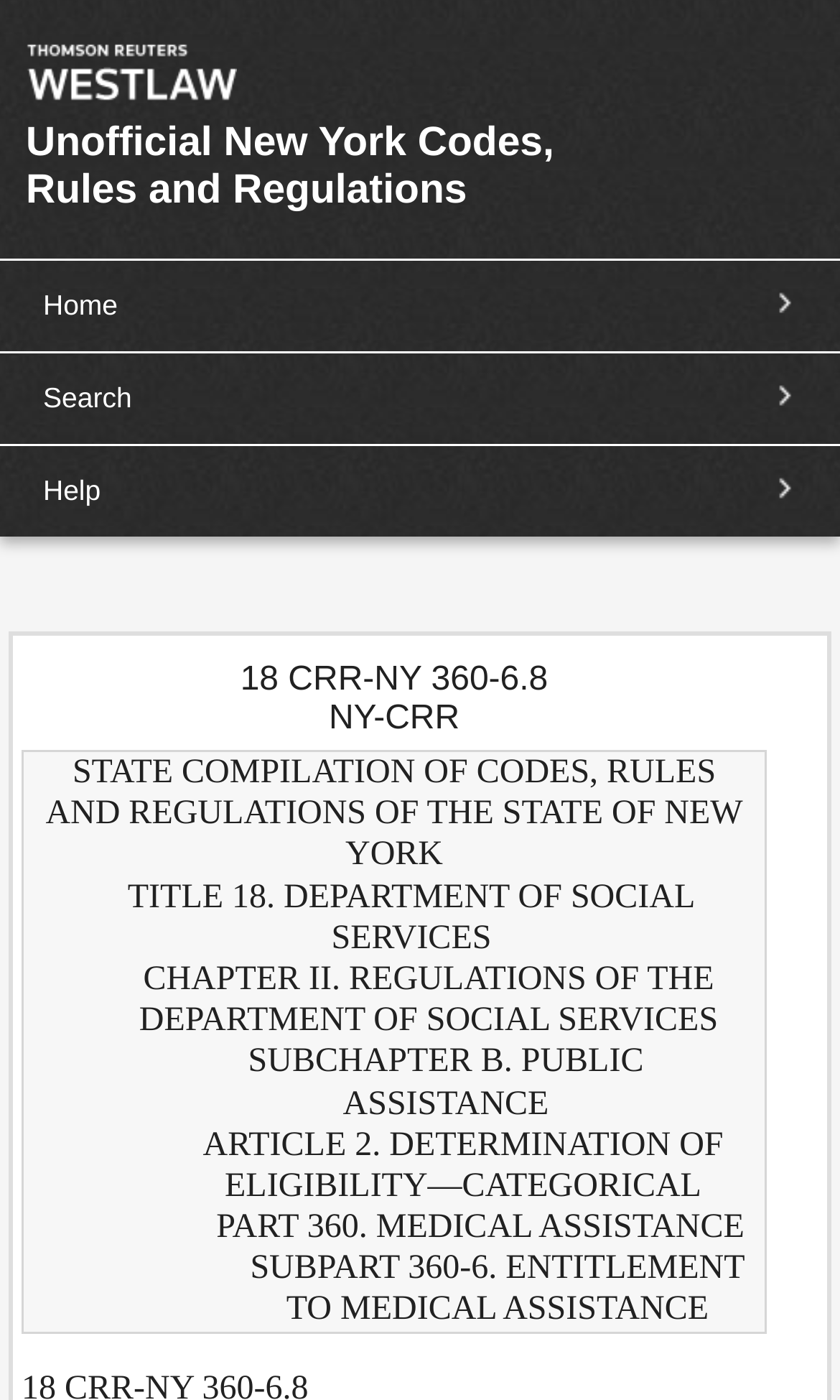Identify the bounding box coordinates for the UI element described as: "Home".

None